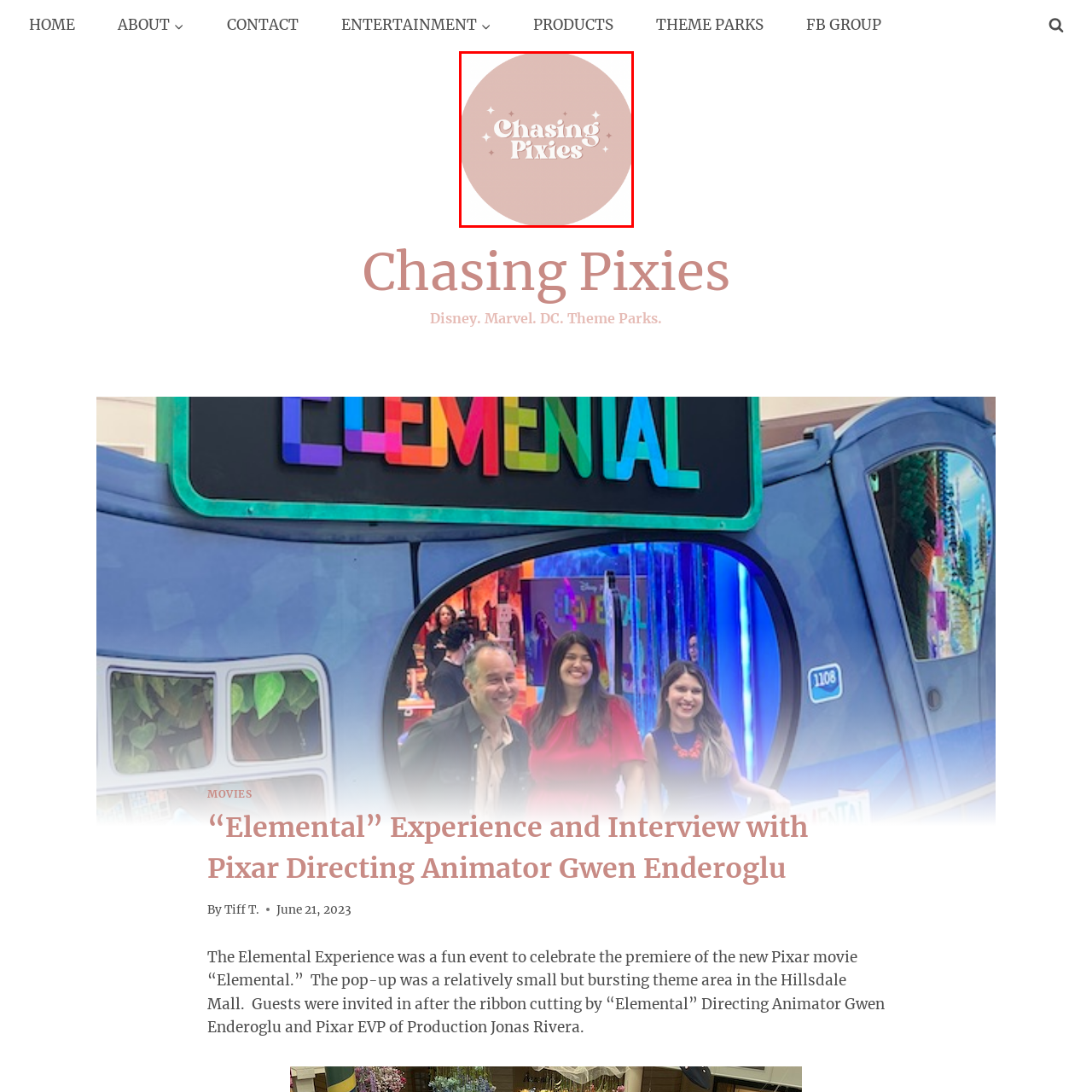What is the shape of the background?
Analyze the image within the red bounding box and respond to the question with a detailed answer derived from the visual content.

The caption describes the background as a 'soft pink circular background', which implies that the shape of the background is circular.